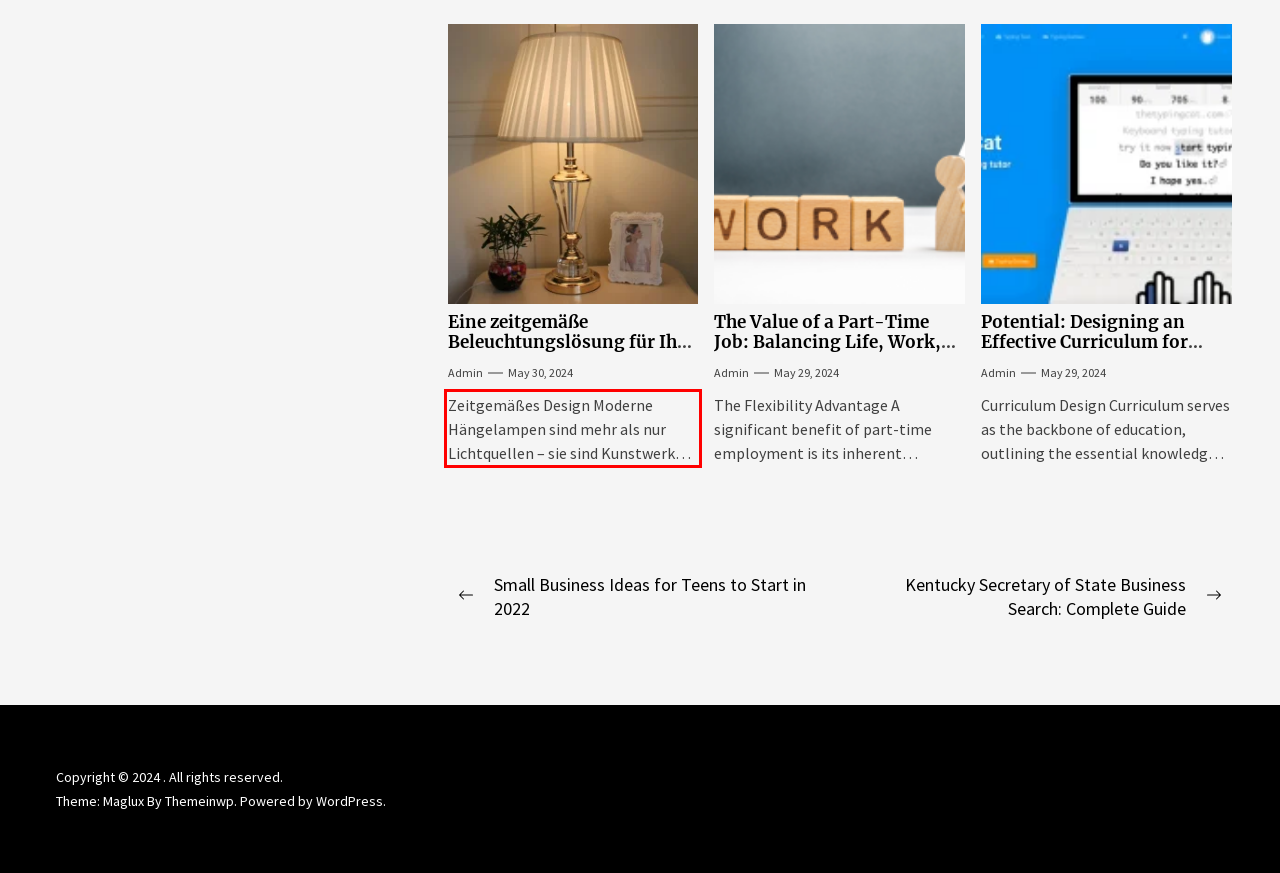Please look at the webpage screenshot and extract the text enclosed by the red bounding box.

Zeitgemäßes Design Moderne Hängelampen sind mehr als nur Lichtquellen – sie sind Kunstwerke für Ihr Zuhause. Mit innovativem Design und...